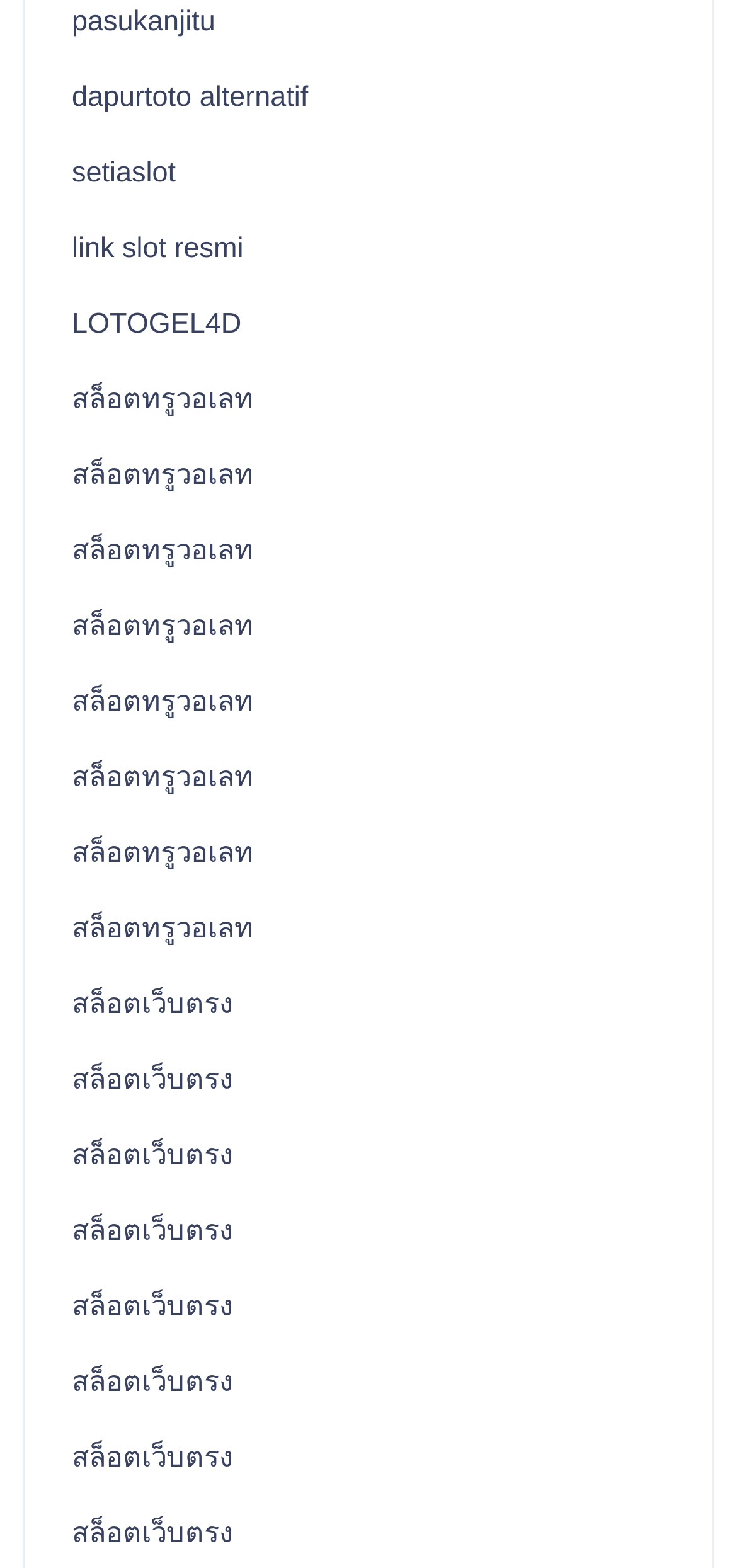Determine the bounding box coordinates of the section I need to click to execute the following instruction: "visit dapurtoto alternatif". Provide the coordinates as four float numbers between 0 and 1, i.e., [left, top, right, bottom].

[0.097, 0.051, 0.418, 0.072]